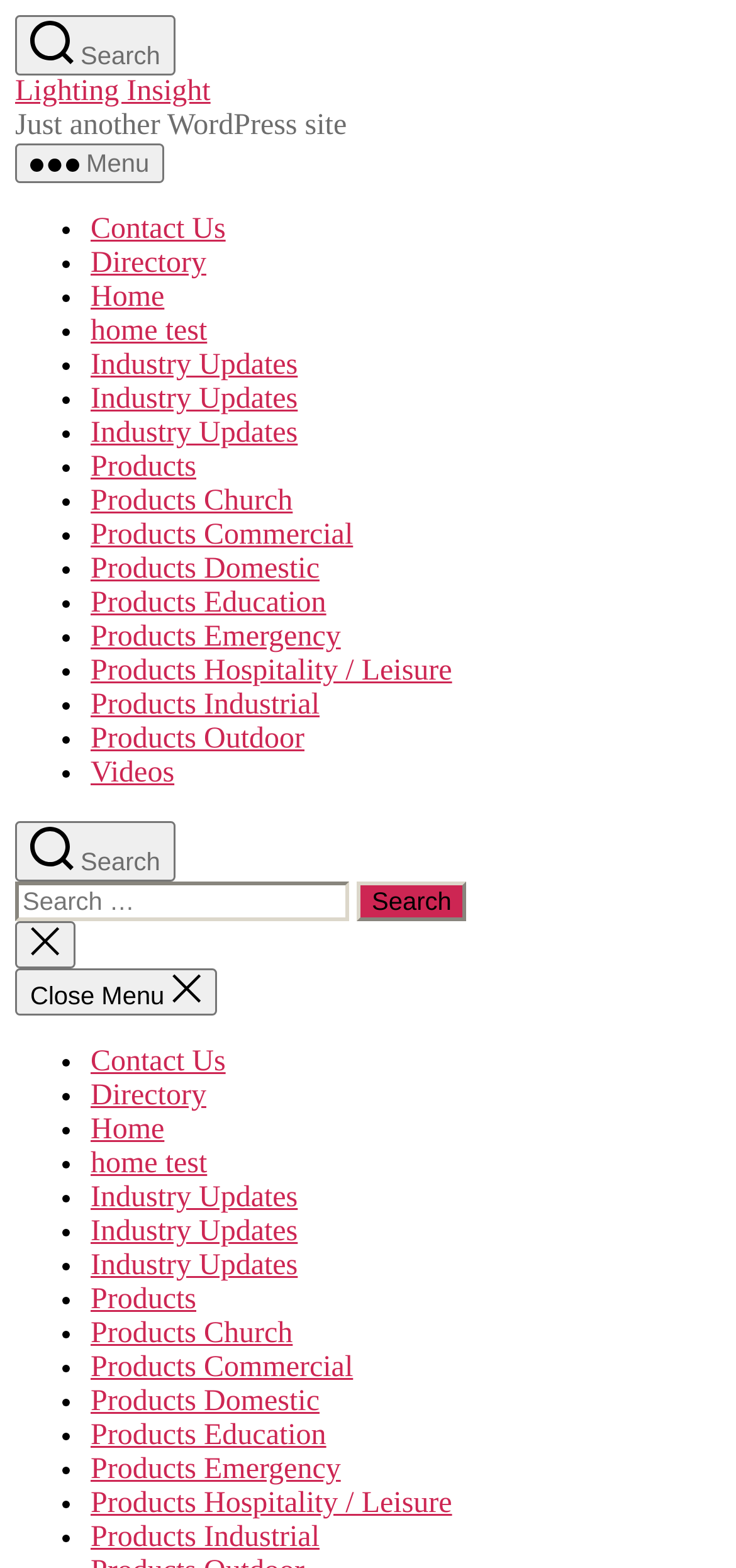Locate the bounding box coordinates of the region to be clicked to comply with the following instruction: "Click the 'Search' button". The coordinates must be four float numbers between 0 and 1, in the form [left, top, right, bottom].

[0.021, 0.01, 0.238, 0.048]